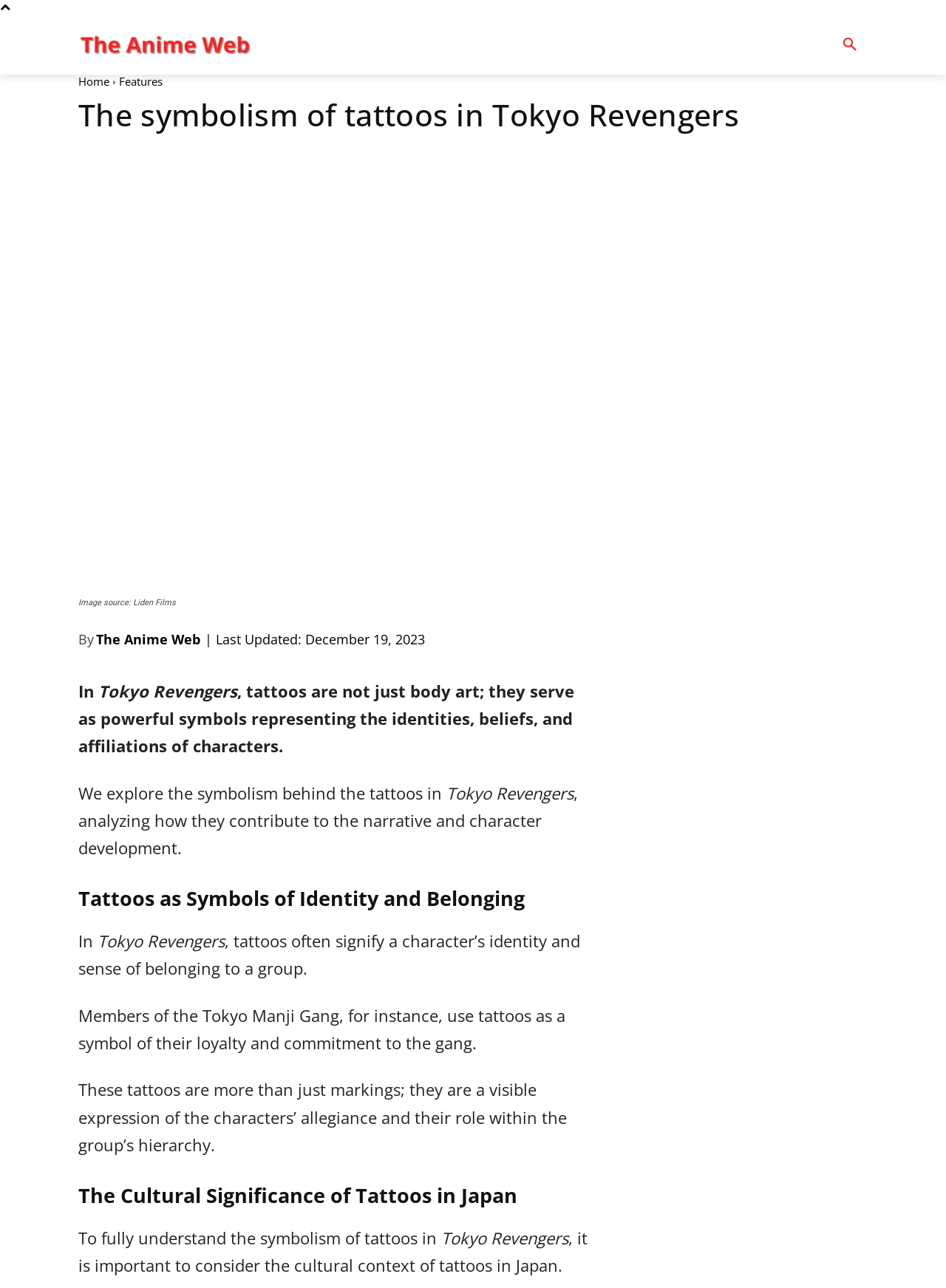Extract the main headline from the webpage and generate its text.

The symbolism of tattoos in Tokyo Revengers